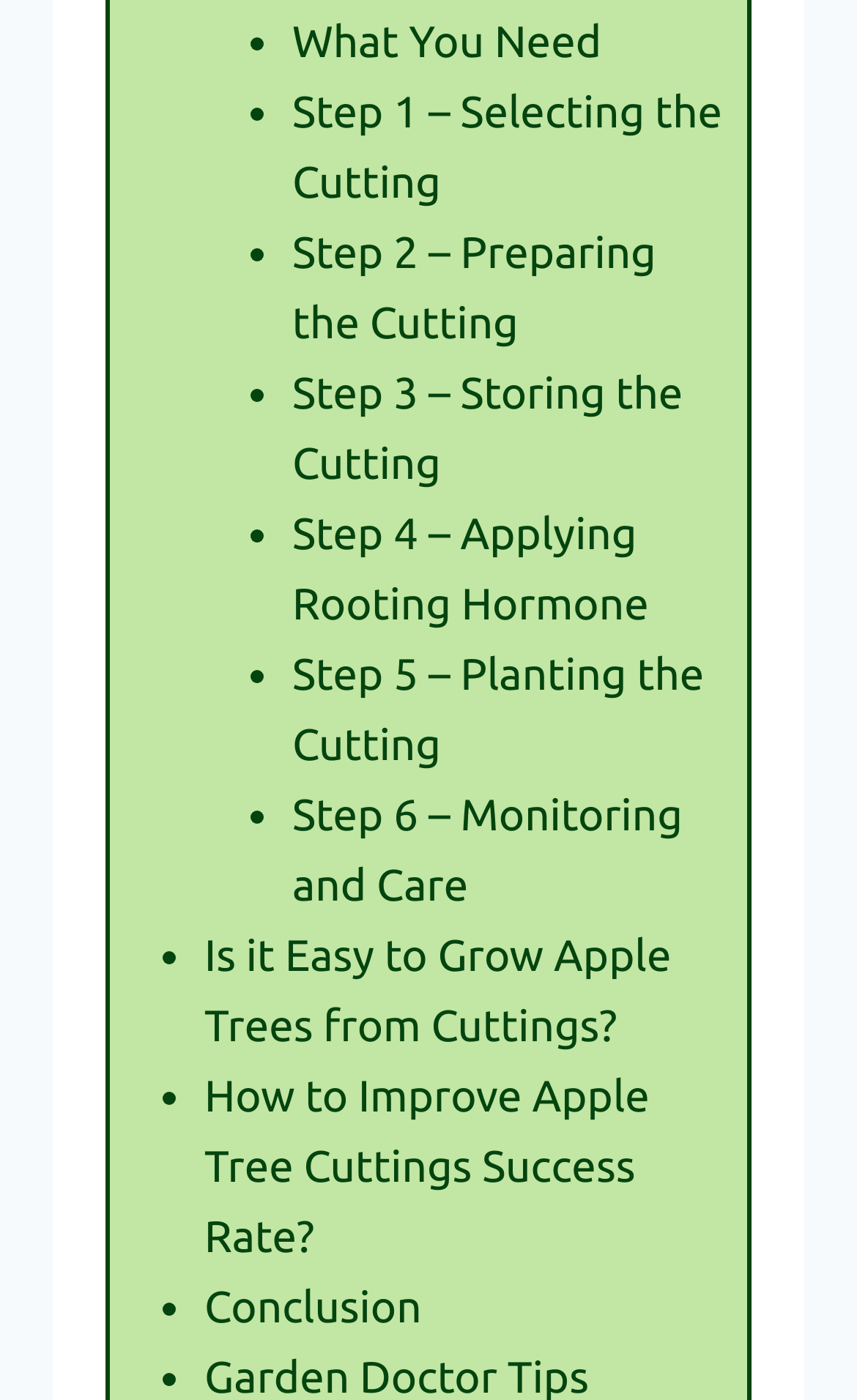Find the bounding box coordinates of the element I should click to carry out the following instruction: "Learn about monitoring and care".

[0.341, 0.156, 0.797, 0.242]